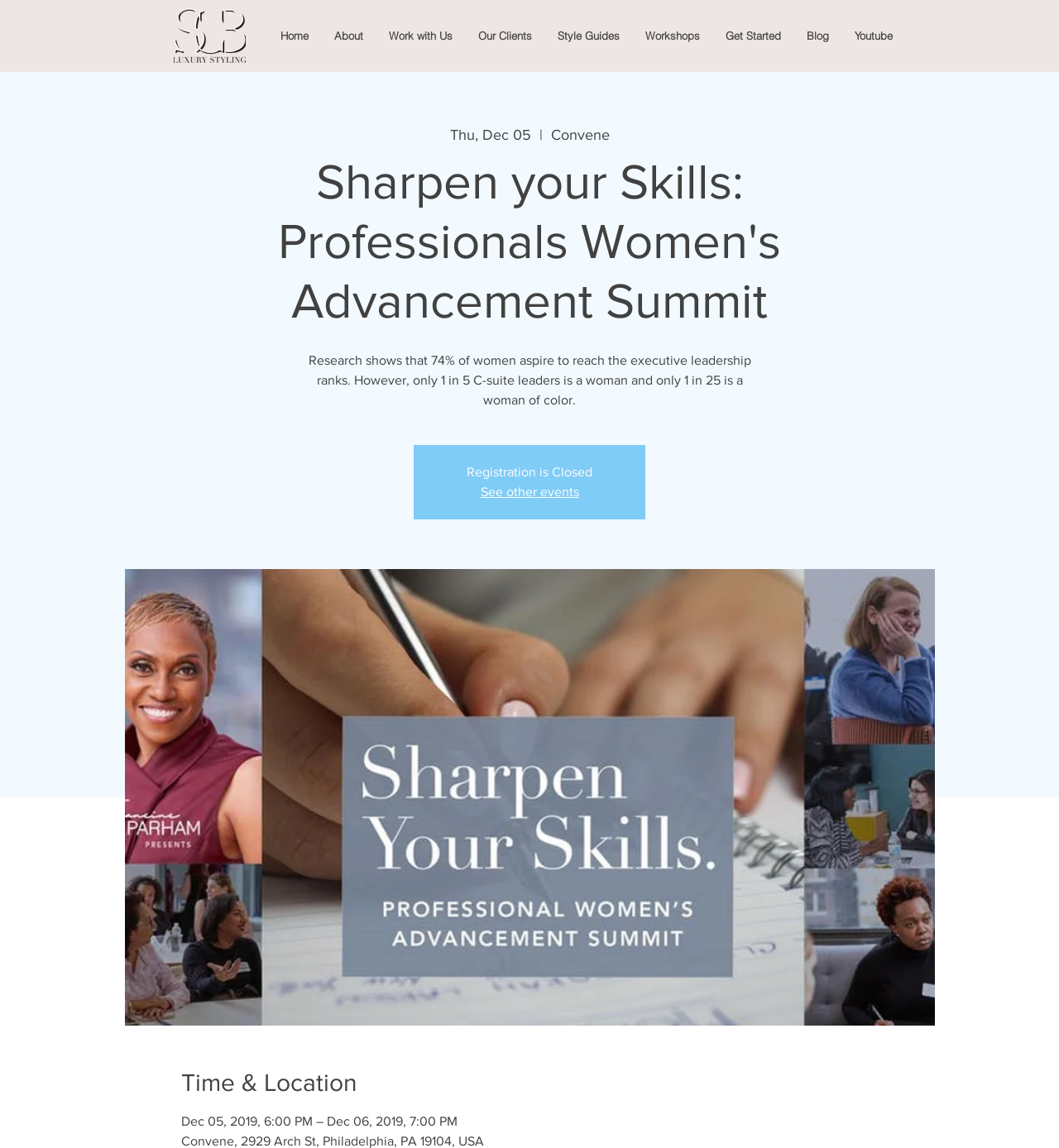Could you identify the text that serves as the heading for this webpage?

Sharpen your Skills: Professionals Women's Advancement Summit